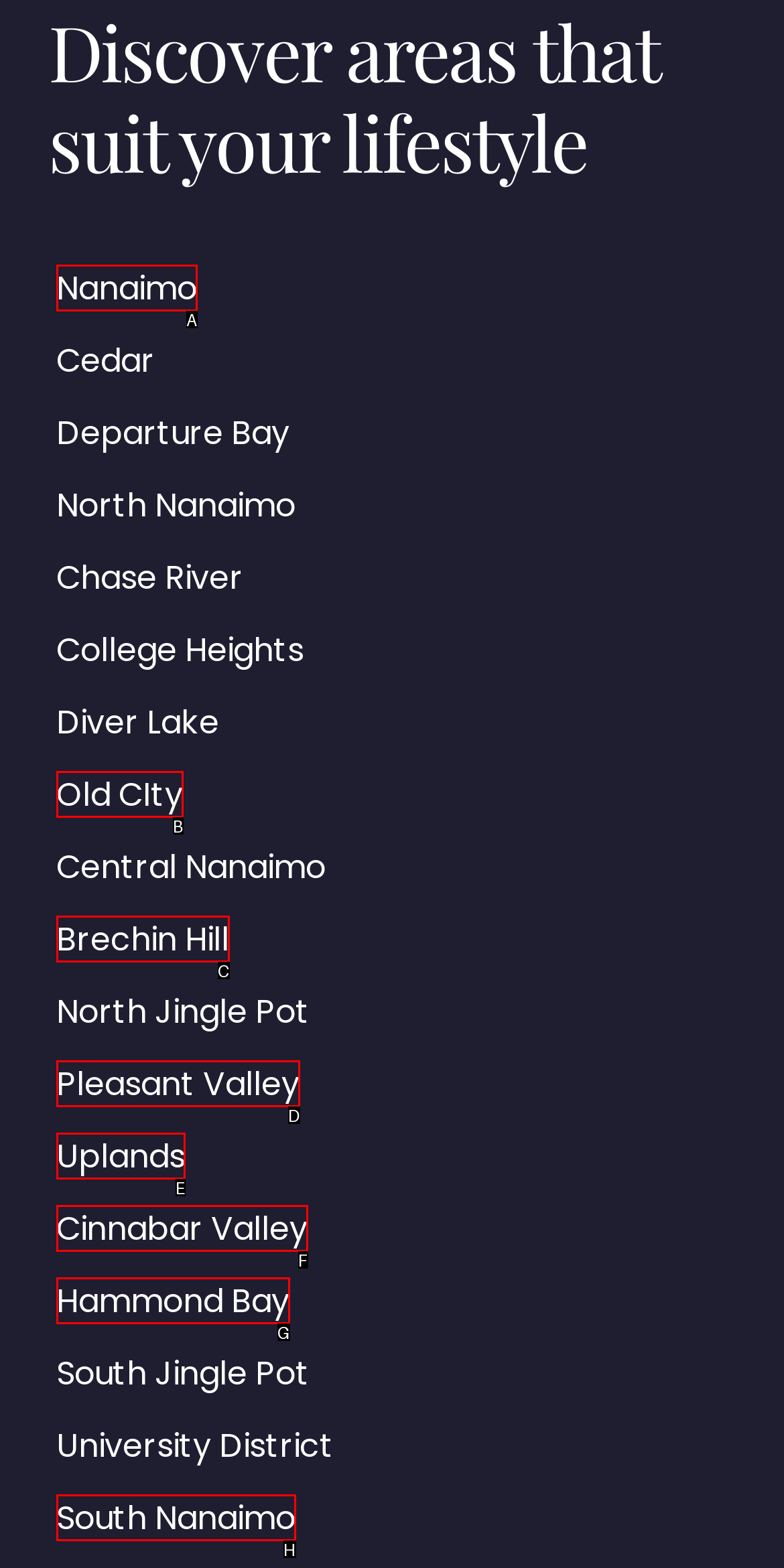Determine which option aligns with the description: Nanaimo. Provide the letter of the chosen option directly.

A